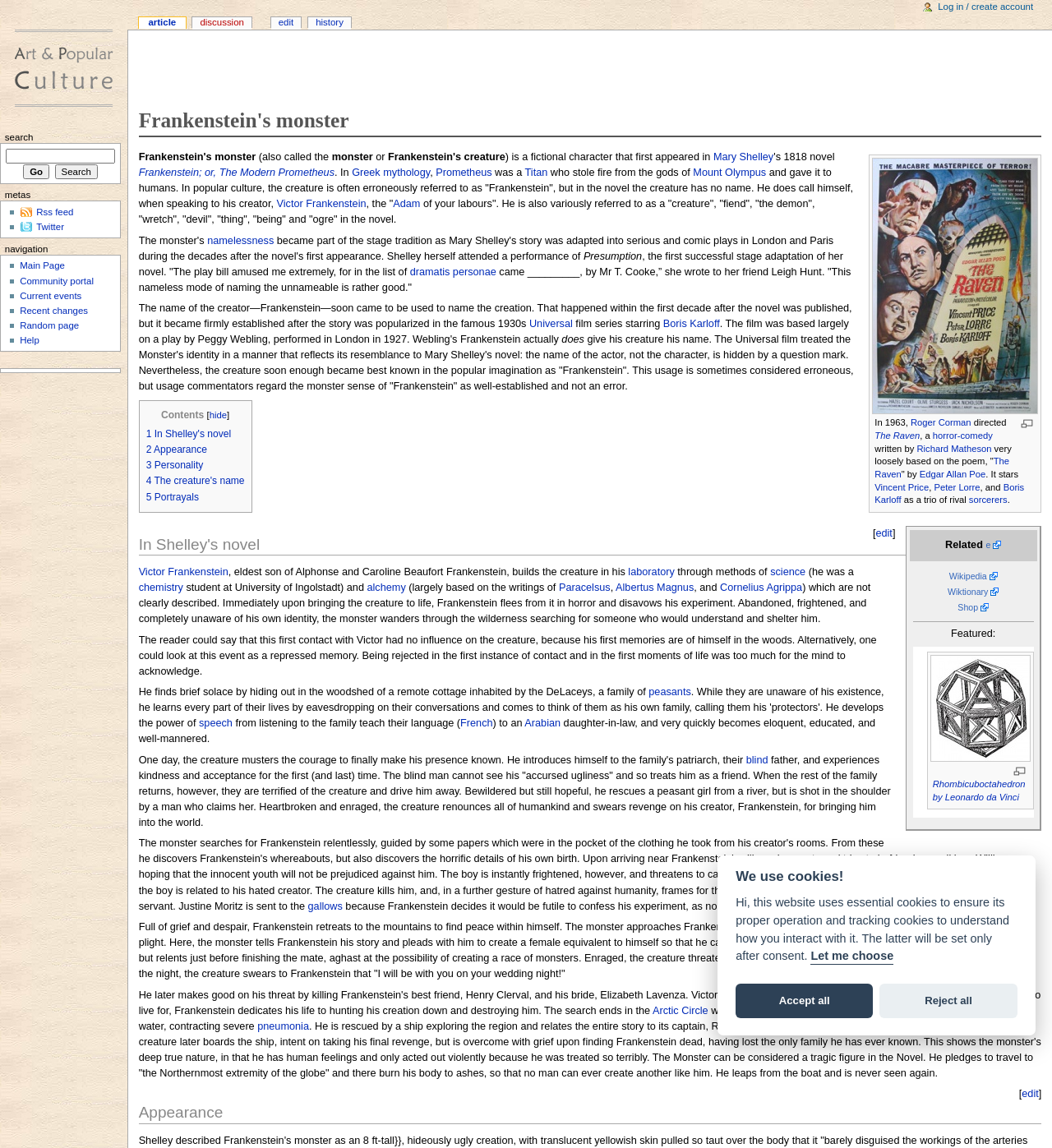What is the name of the novel in which Frankenstein's monster first appeared?
Look at the image and provide a detailed response to the question.

The webpage mentions that Frankenstein's monster first appeared in Mary Shelley's novel 'Frankenstein; or, The Modern Prometheus', which is the source material for the character.